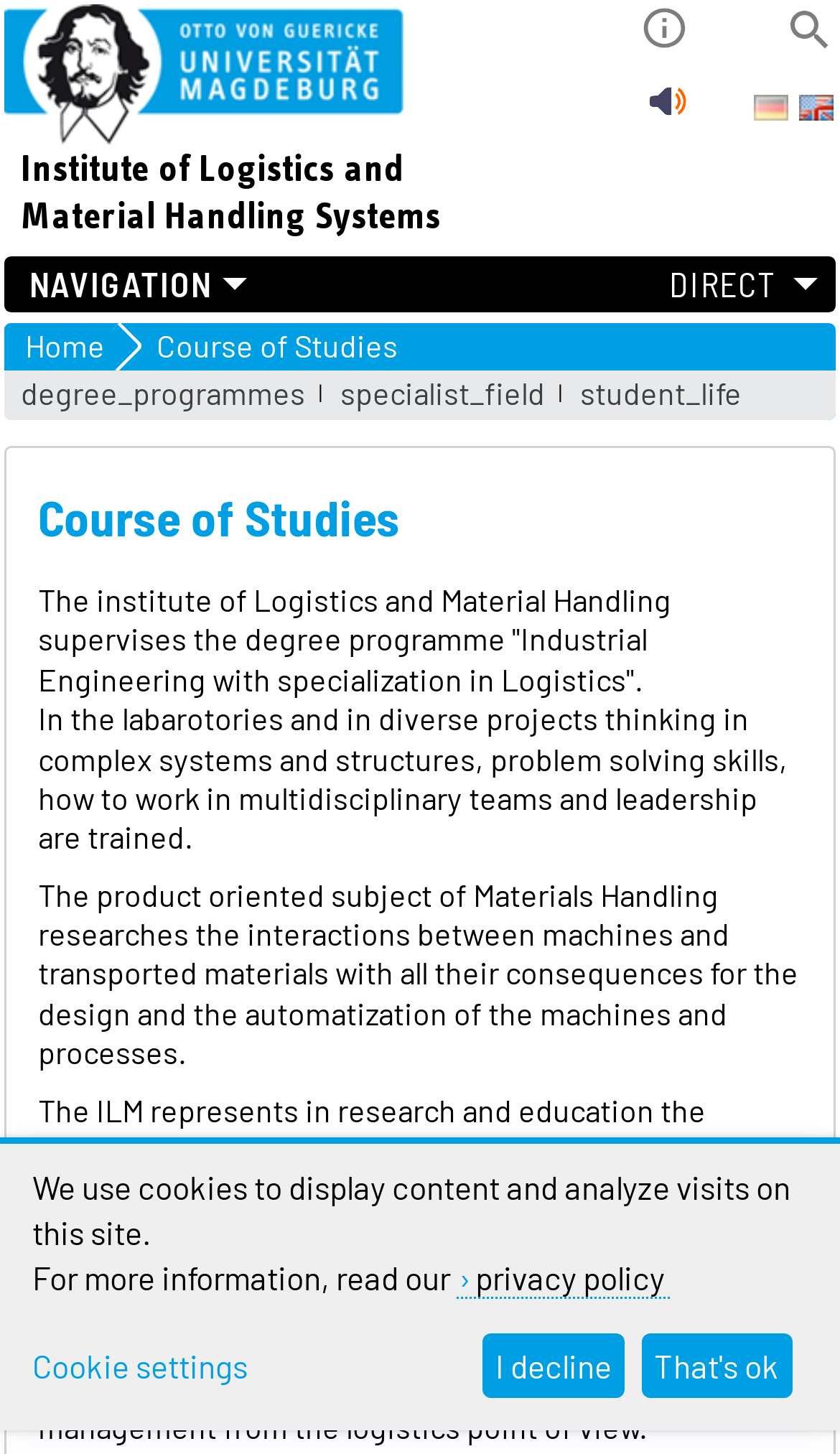Identify the bounding box coordinates for the element you need to click to achieve the following task: "Click the link to the course of studies". Provide the bounding box coordinates as four float numbers between 0 and 1, in the form [left, top, right, bottom].

[0.137, 0.222, 0.486, 0.255]